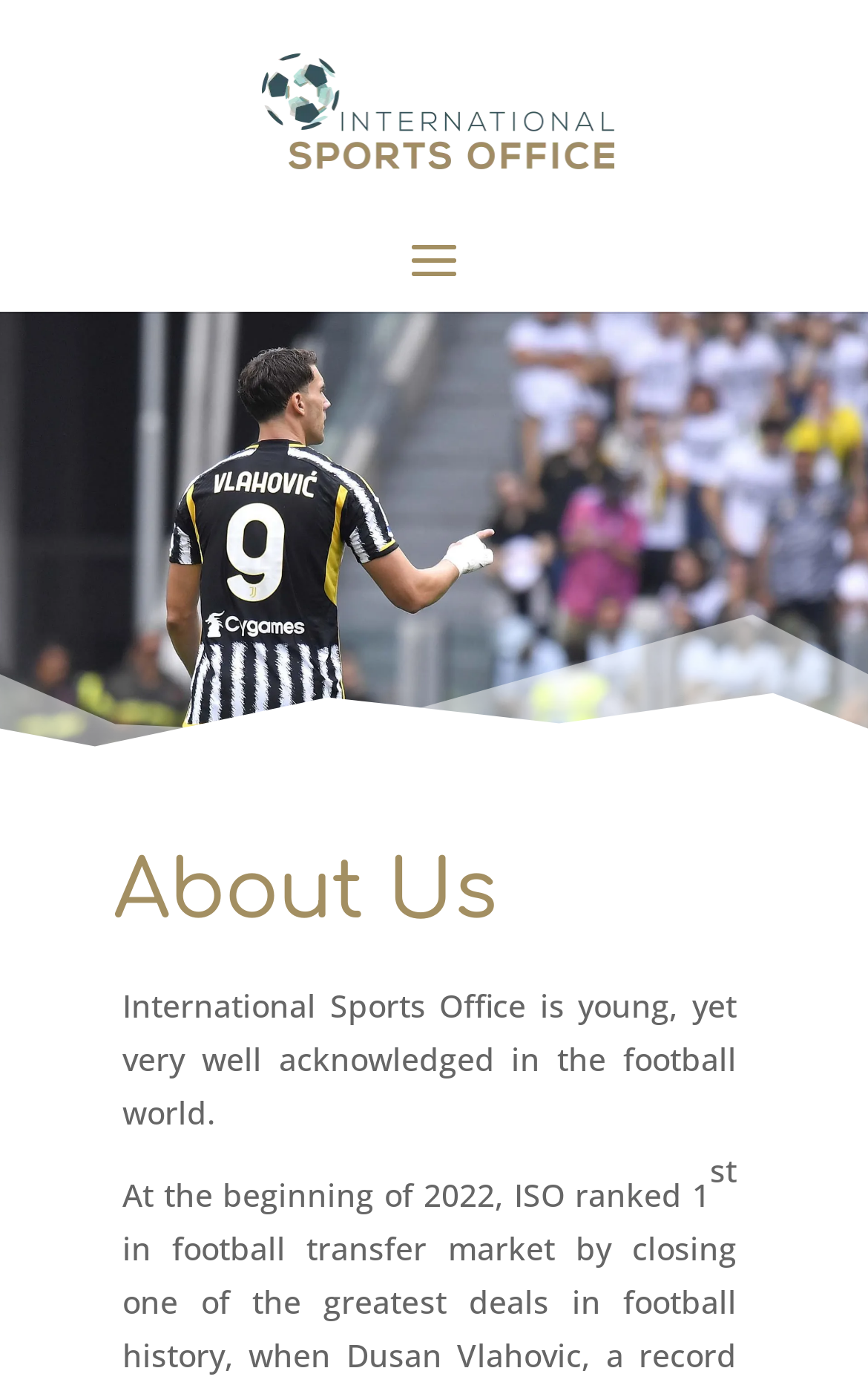Respond to the following query with just one word or a short phrase: 
What is the topic of the page?

About Us